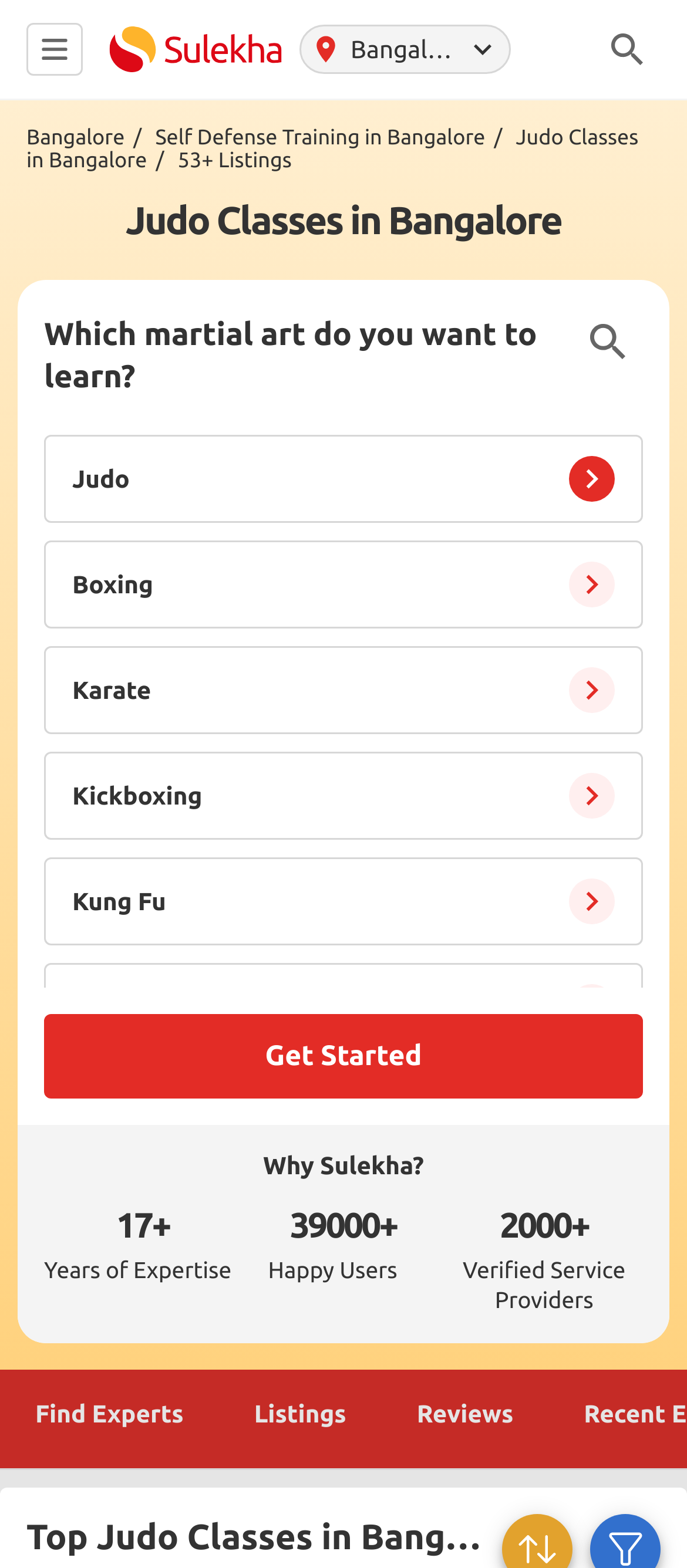Please find the bounding box coordinates of the element that you should click to achieve the following instruction: "Click on 'Find Experts' link". The coordinates should be presented as four float numbers between 0 and 1: [left, top, right, bottom].

[0.0, 0.873, 0.319, 0.936]